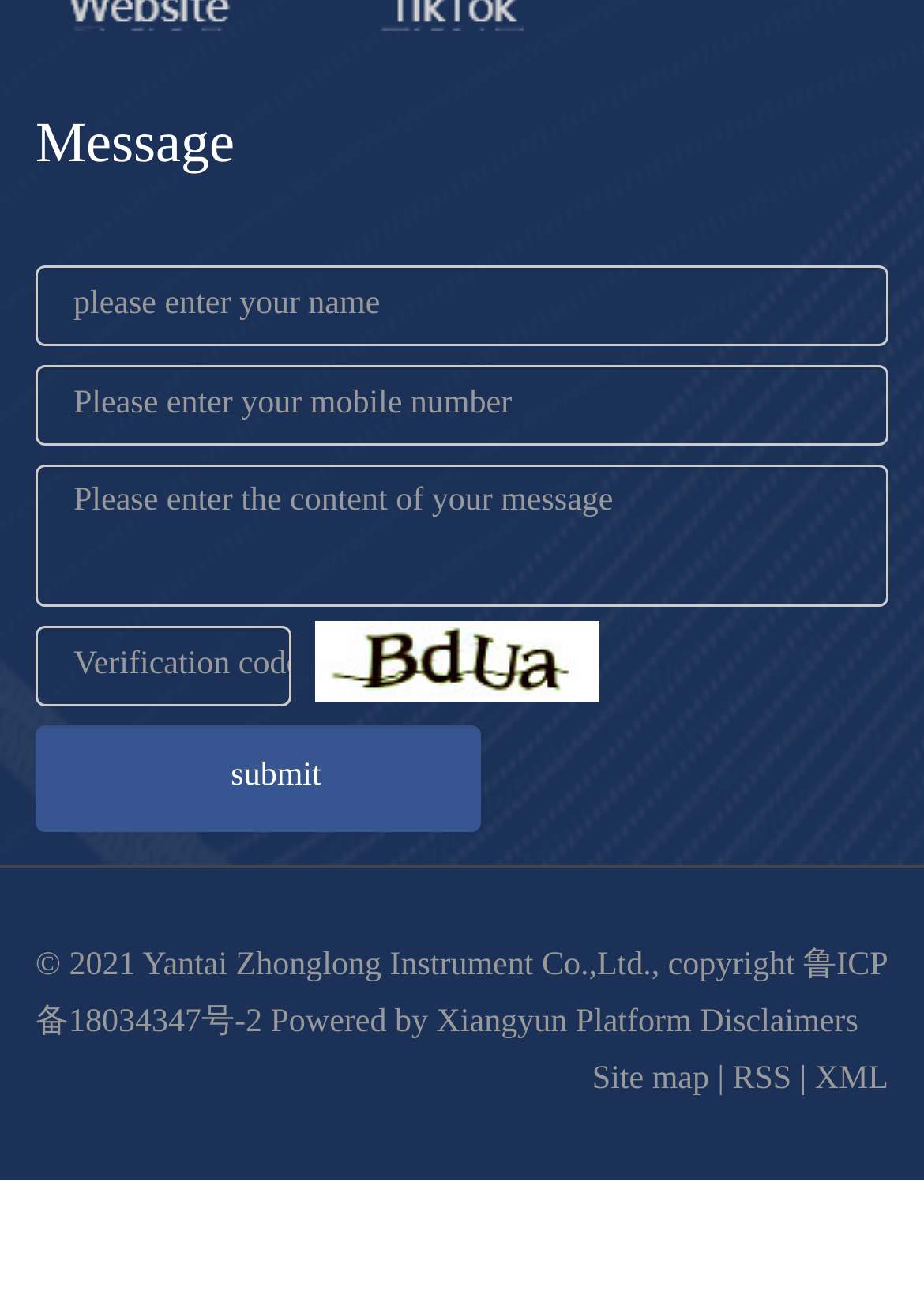What is the copyright information?
Using the image, answer in one word or phrase.

2021 Yantai Zhonglong Instrument Co.,Ltd.